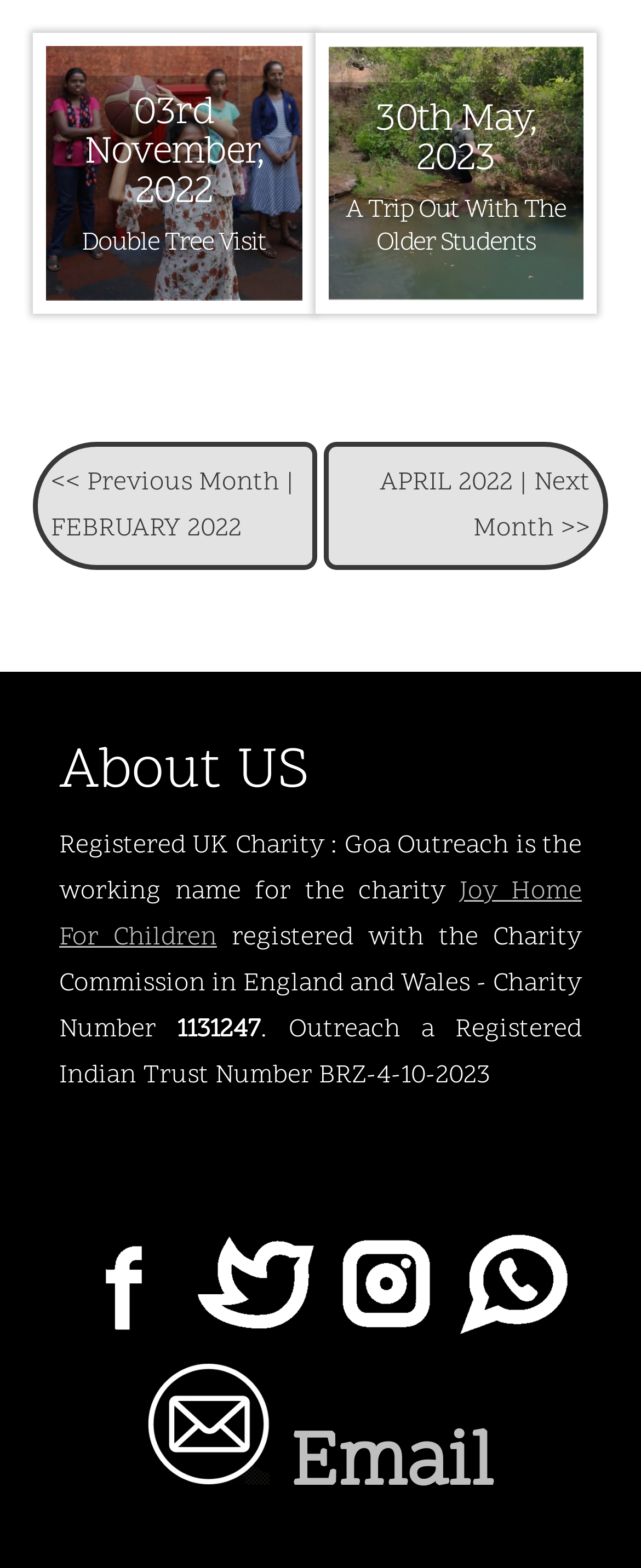Find the bounding box coordinates of the element to click in order to complete the given instruction: "Go to previous month."

[0.051, 0.282, 0.496, 0.363]